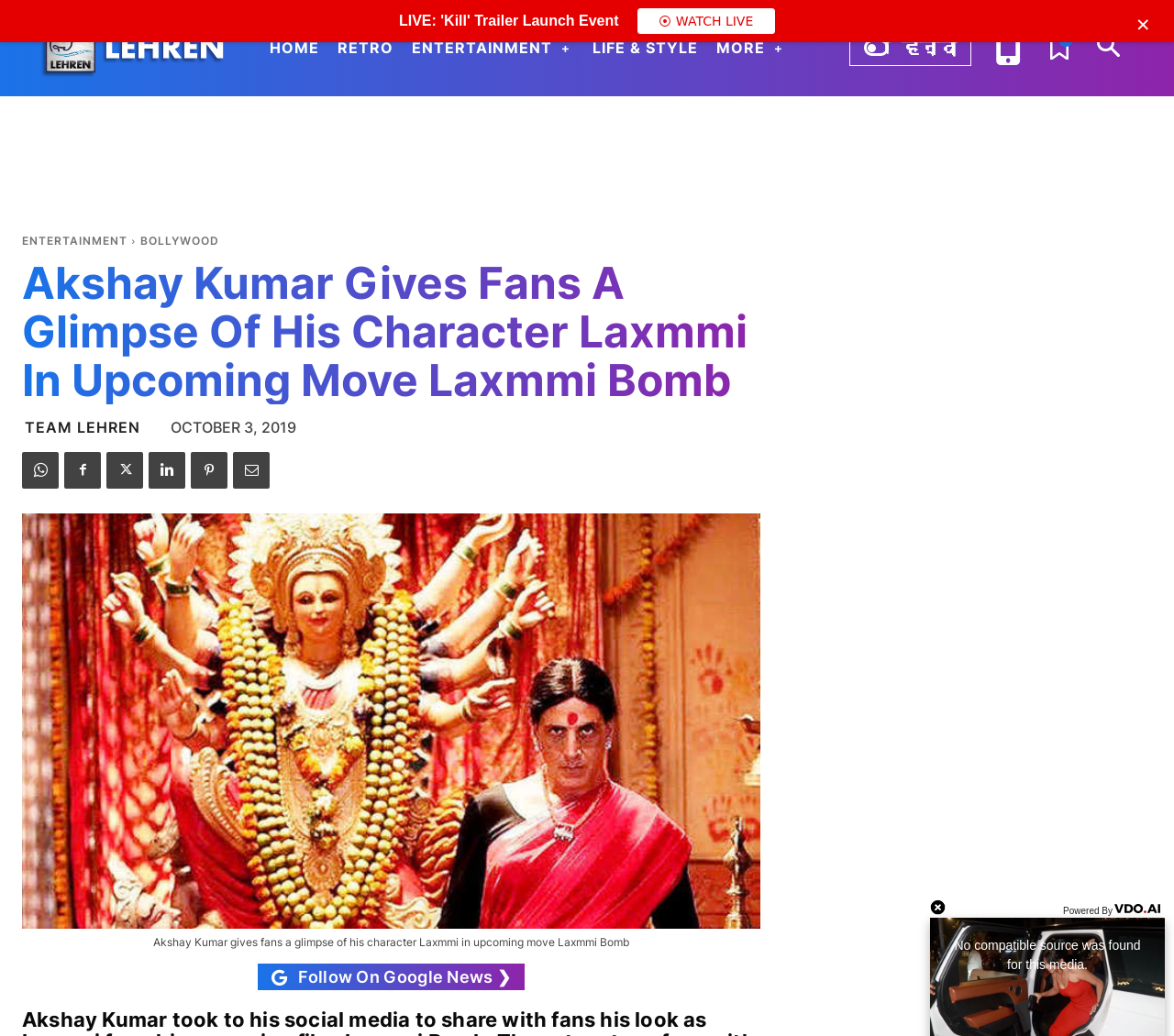Locate the bounding box coordinates of the region to be clicked to comply with the following instruction: "Follow on Google News". The coordinates must be four float numbers between 0 and 1, in the form [left, top, right, bottom].

[0.22, 0.93, 0.447, 0.956]